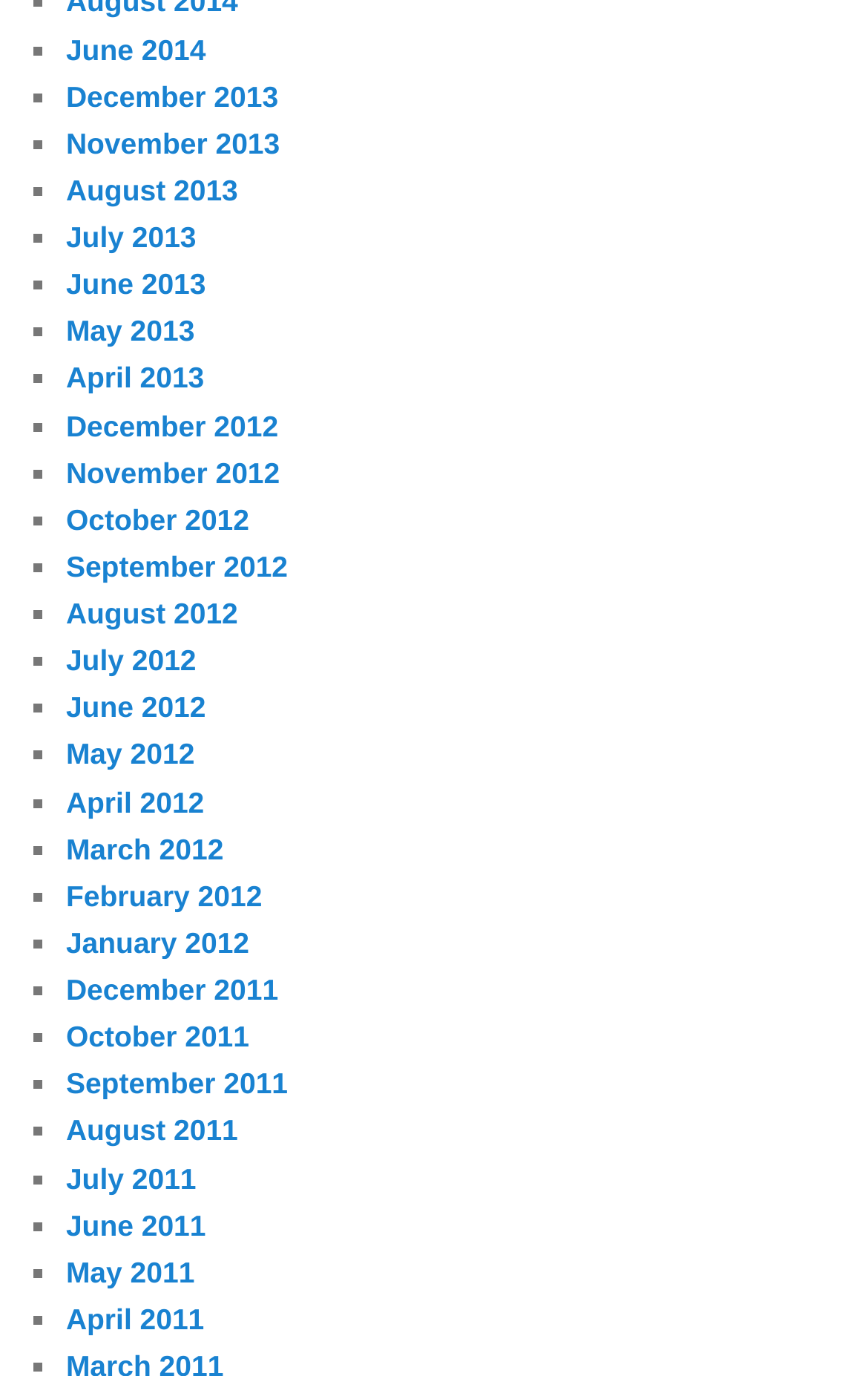Predict the bounding box coordinates for the UI element described as: "June 2014". The coordinates should be four float numbers between 0 and 1, presented as [left, top, right, bottom].

[0.076, 0.08, 0.251, 0.105]